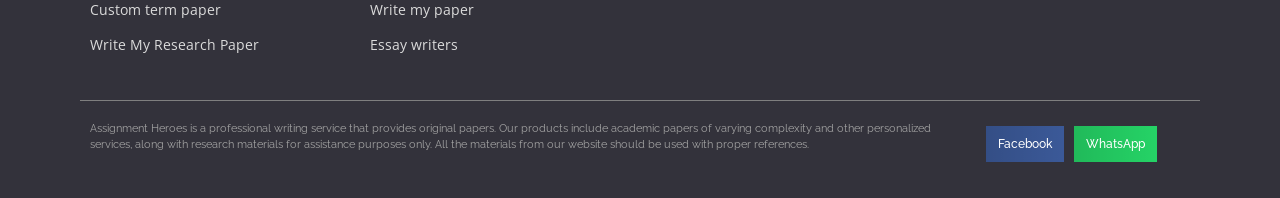Determine the bounding box coordinates (top-left x, top-left y, bottom-right x, bottom-right y) of the UI element described in the following text: Facebook

[0.77, 0.638, 0.831, 0.819]